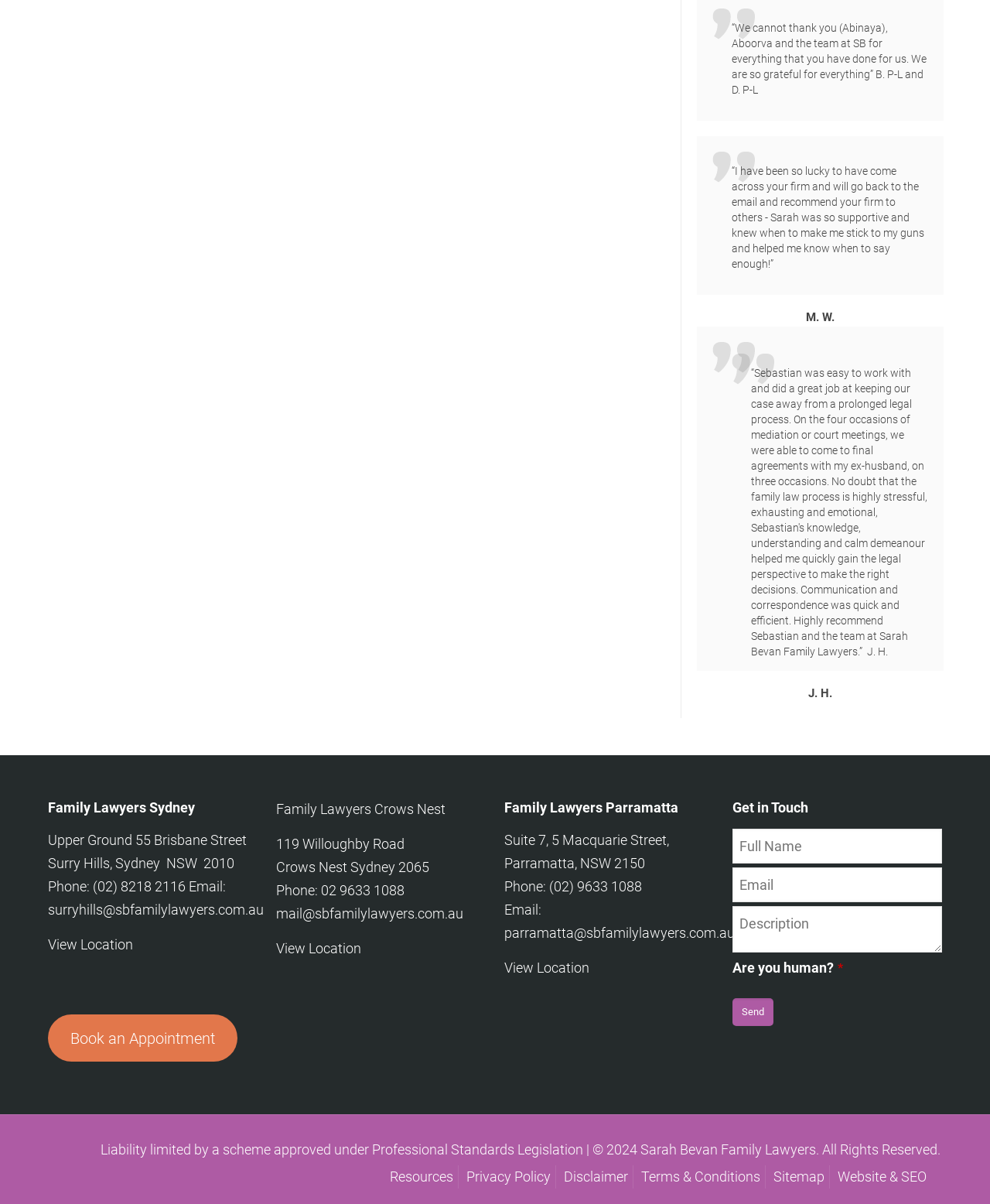Please predict the bounding box coordinates of the element's region where a click is necessary to complete the following instruction: "Click the 'Family Lawyers Parramatta' link". The coordinates should be represented by four float numbers between 0 and 1, i.e., [left, top, right, bottom].

[0.509, 0.664, 0.685, 0.678]